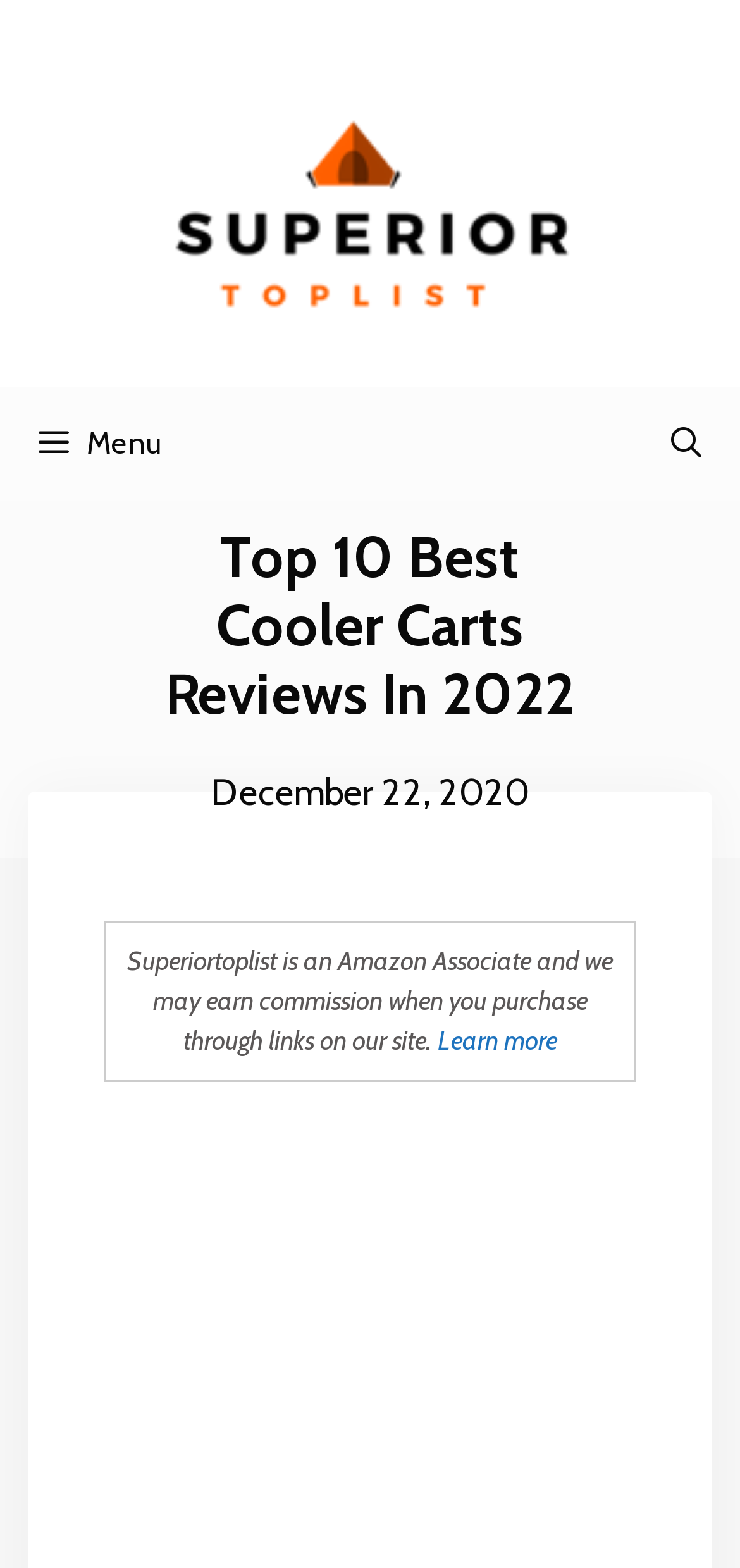Please determine the main heading text of this webpage.

Top 10 Best Cooler Carts Reviews In 2022